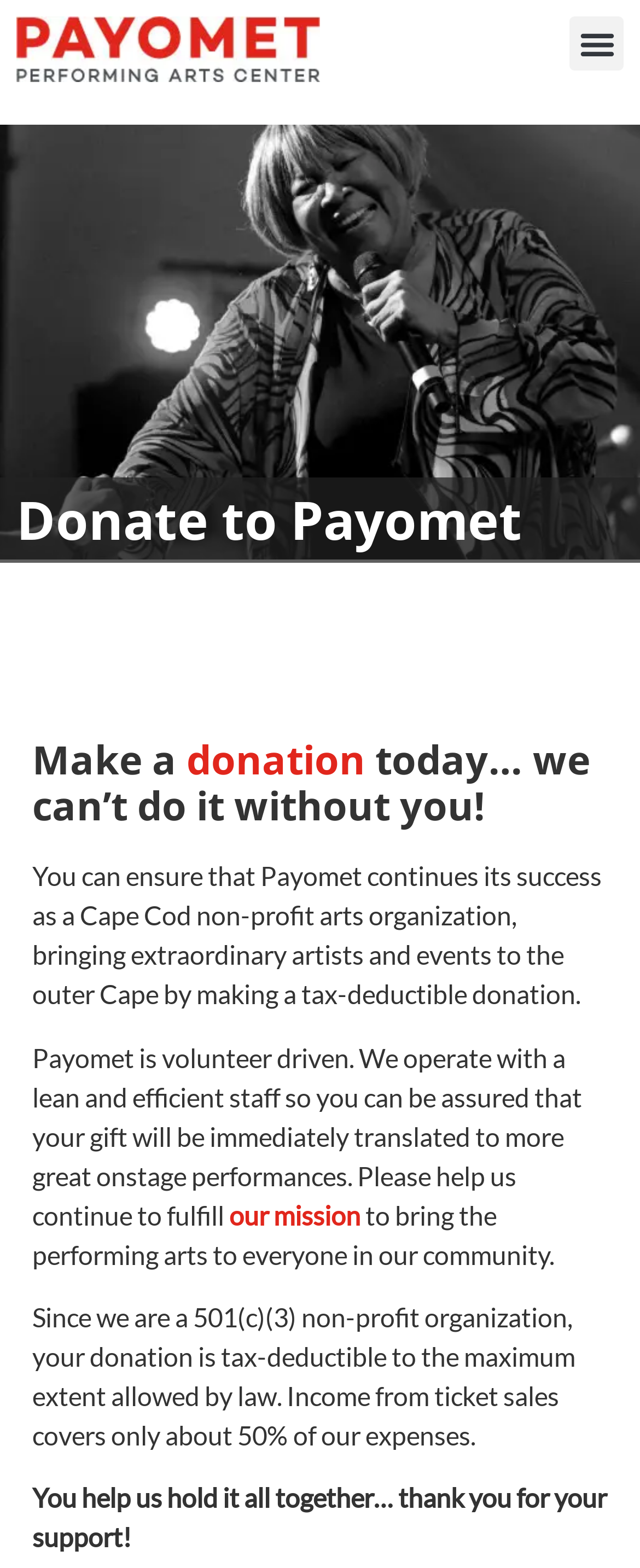Determine the bounding box coordinates (top-left x, top-left y, bottom-right x, bottom-right y) of the UI element described in the following text: our mission

[0.358, 0.765, 0.563, 0.784]